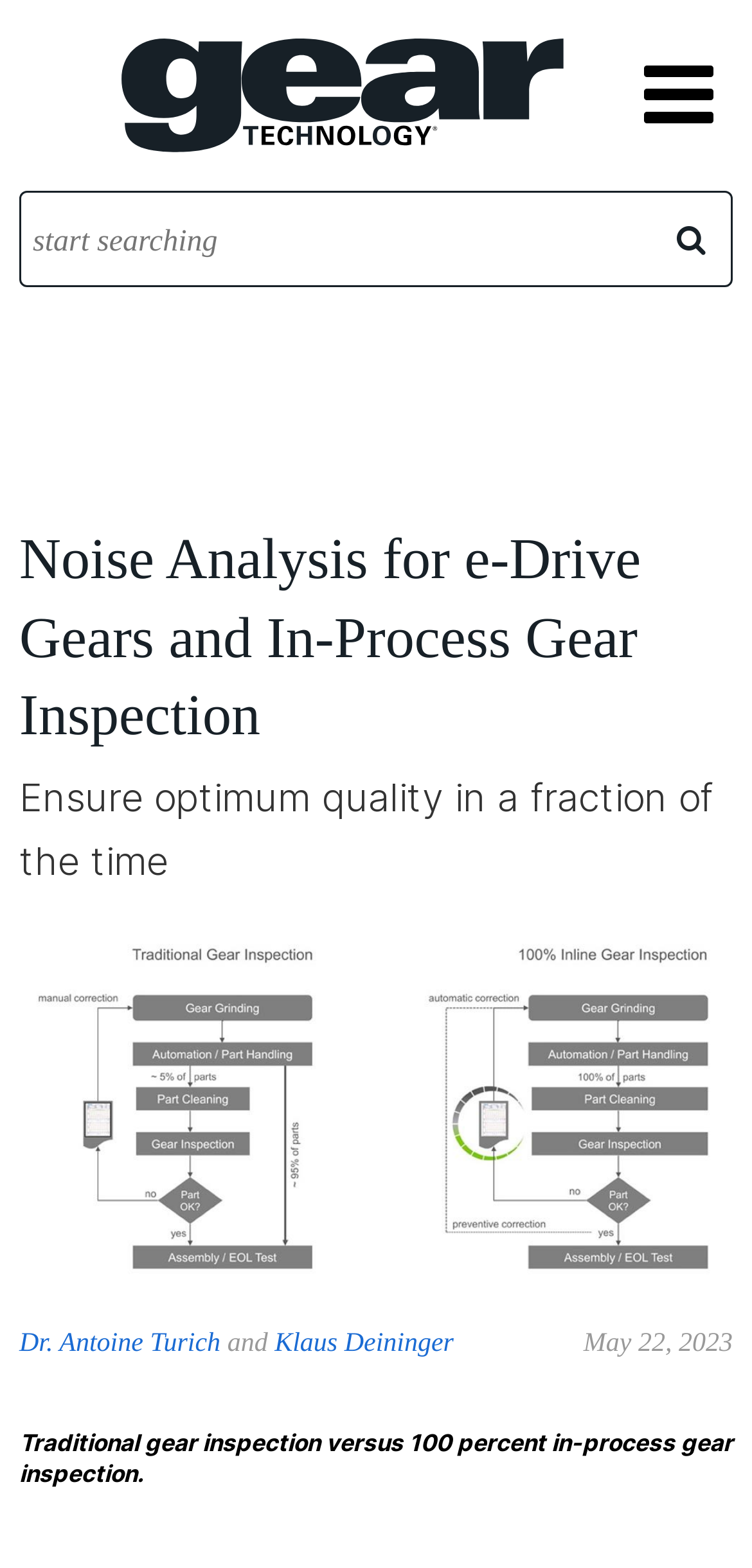Based on what you see in the screenshot, provide a thorough answer to this question: What is the purpose of the searchbox?

I found a searchbox element with the text 'start searching' which implies that the purpose of the searchbox is to initiate a search.